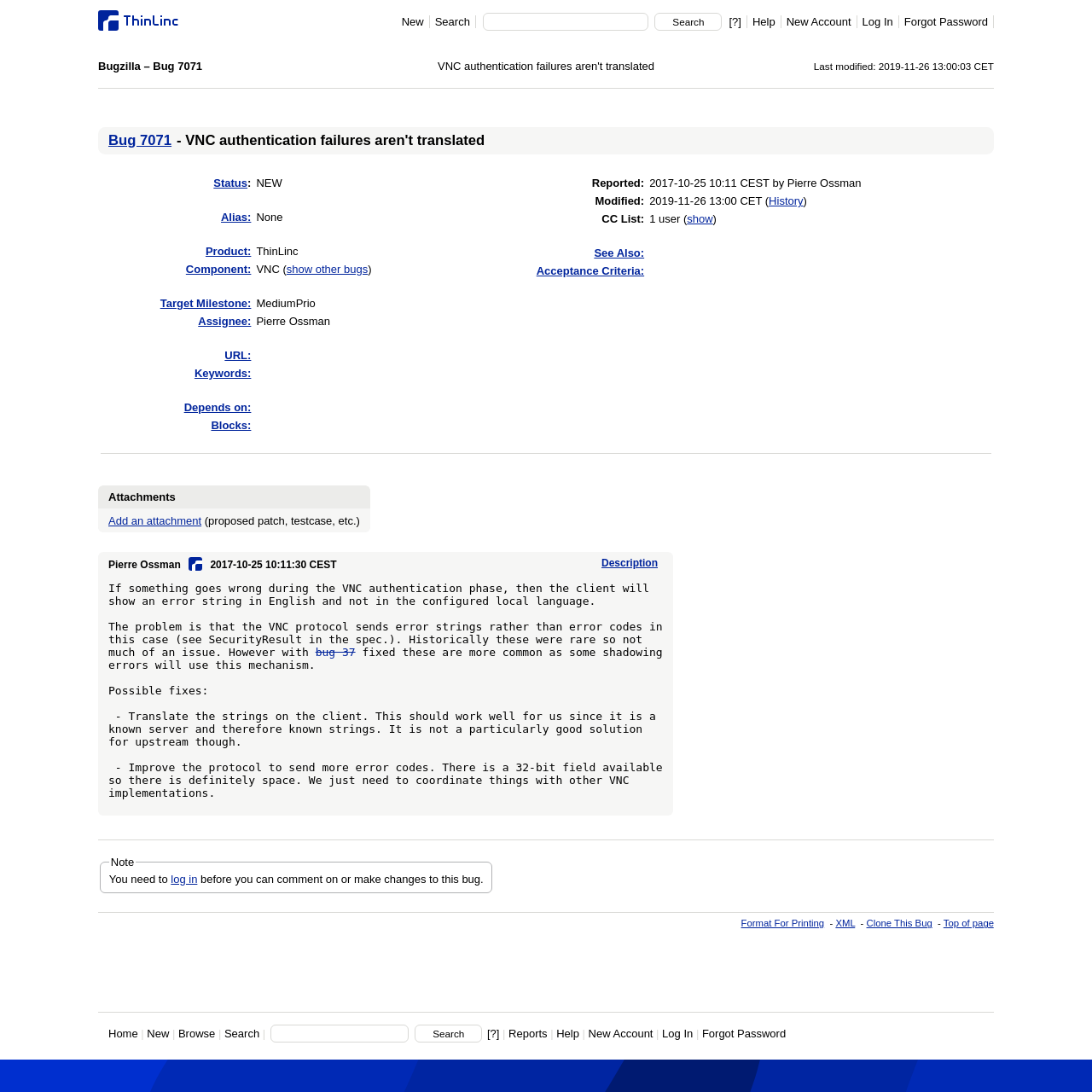What is the product of this bug?
Please provide a comprehensive answer based on the information in the image.

I found the answer by looking at the table with the bug details, where the 'Product:' rowheader is associated with the gridcell containing the text 'ThinLinc'.